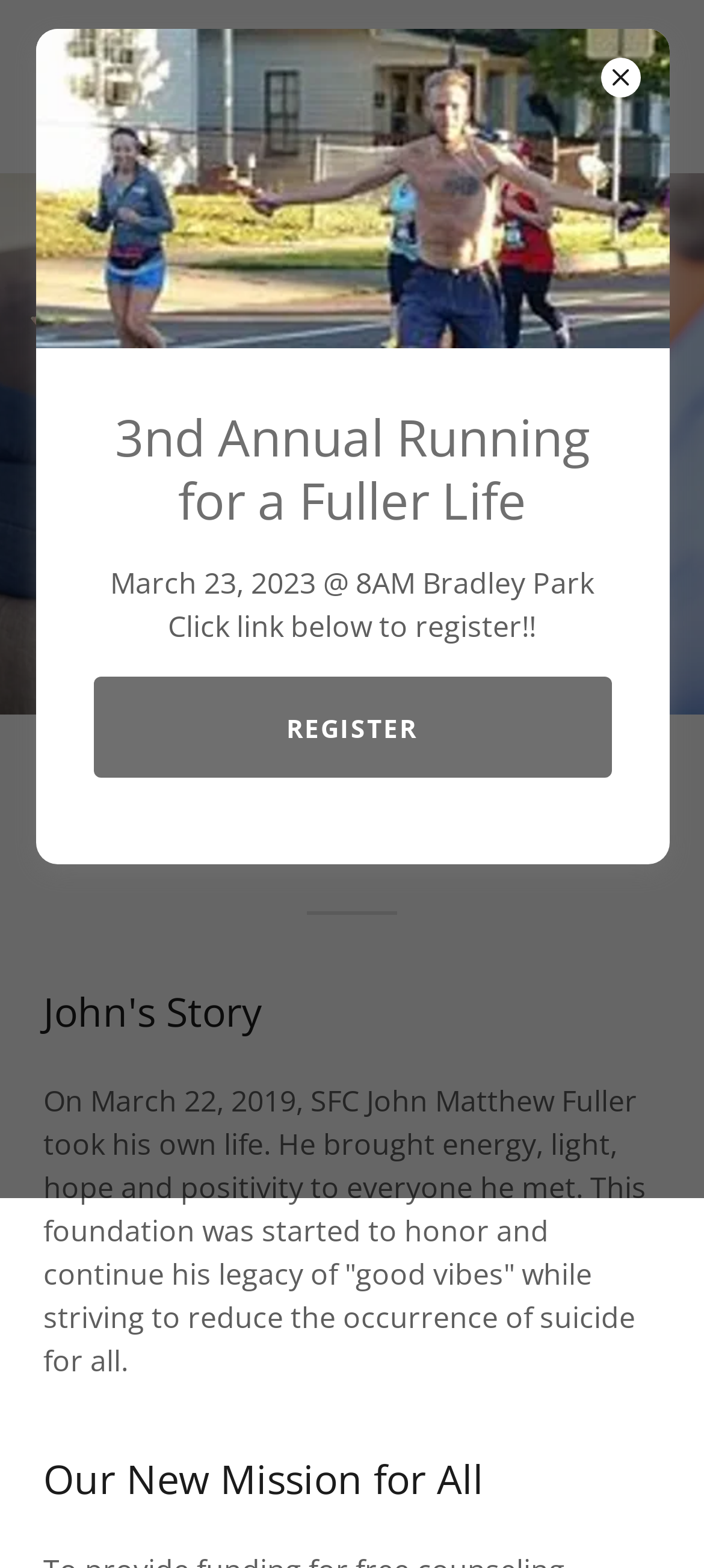Answer the question with a single word or phrase: 
What is the location of the 'Running for a Fuller Life' event?

Bradley Park